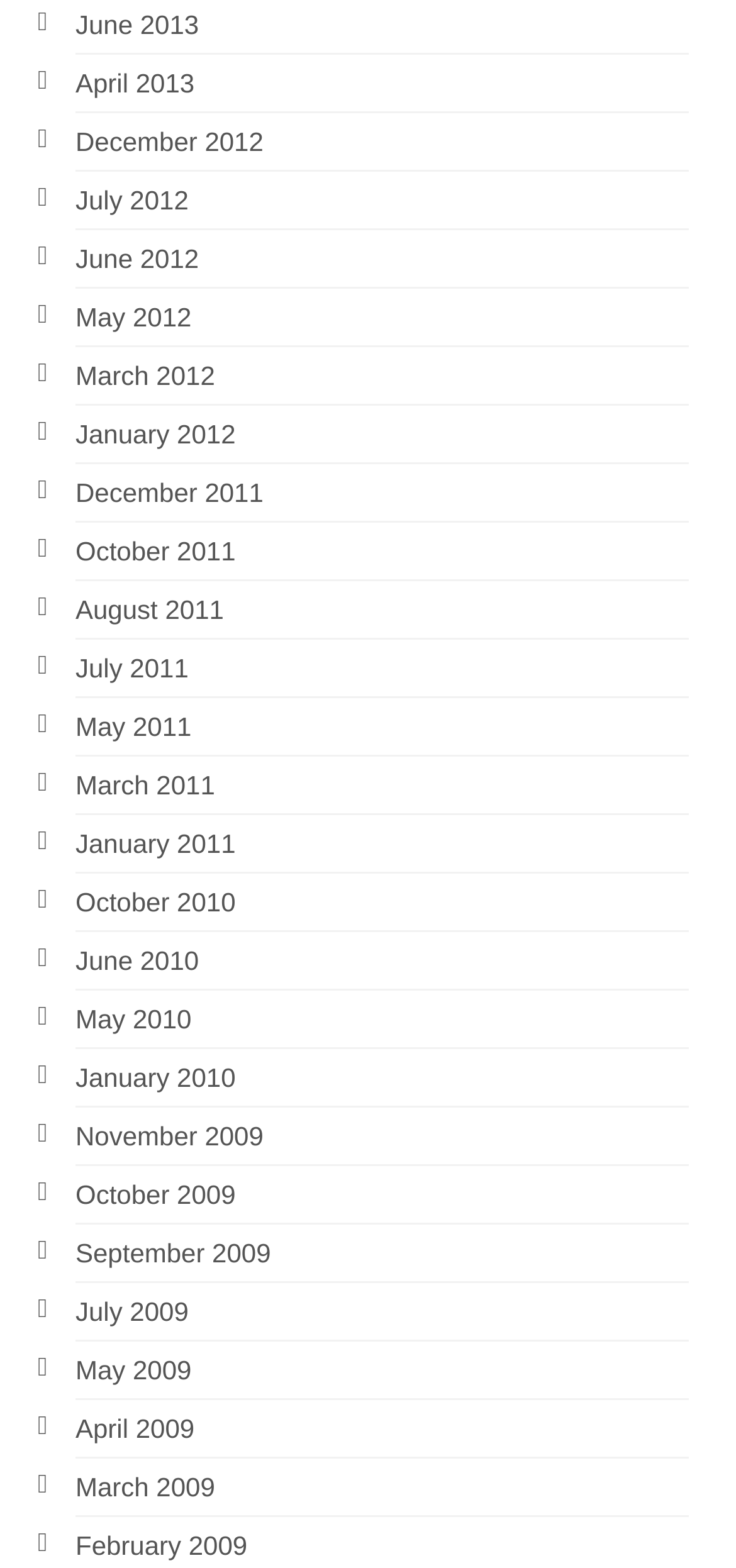Please find and report the bounding box coordinates of the element to click in order to perform the following action: "view June 2013 archives". The coordinates should be expressed as four float numbers between 0 and 1, in the format [left, top, right, bottom].

[0.103, 0.006, 0.27, 0.025]